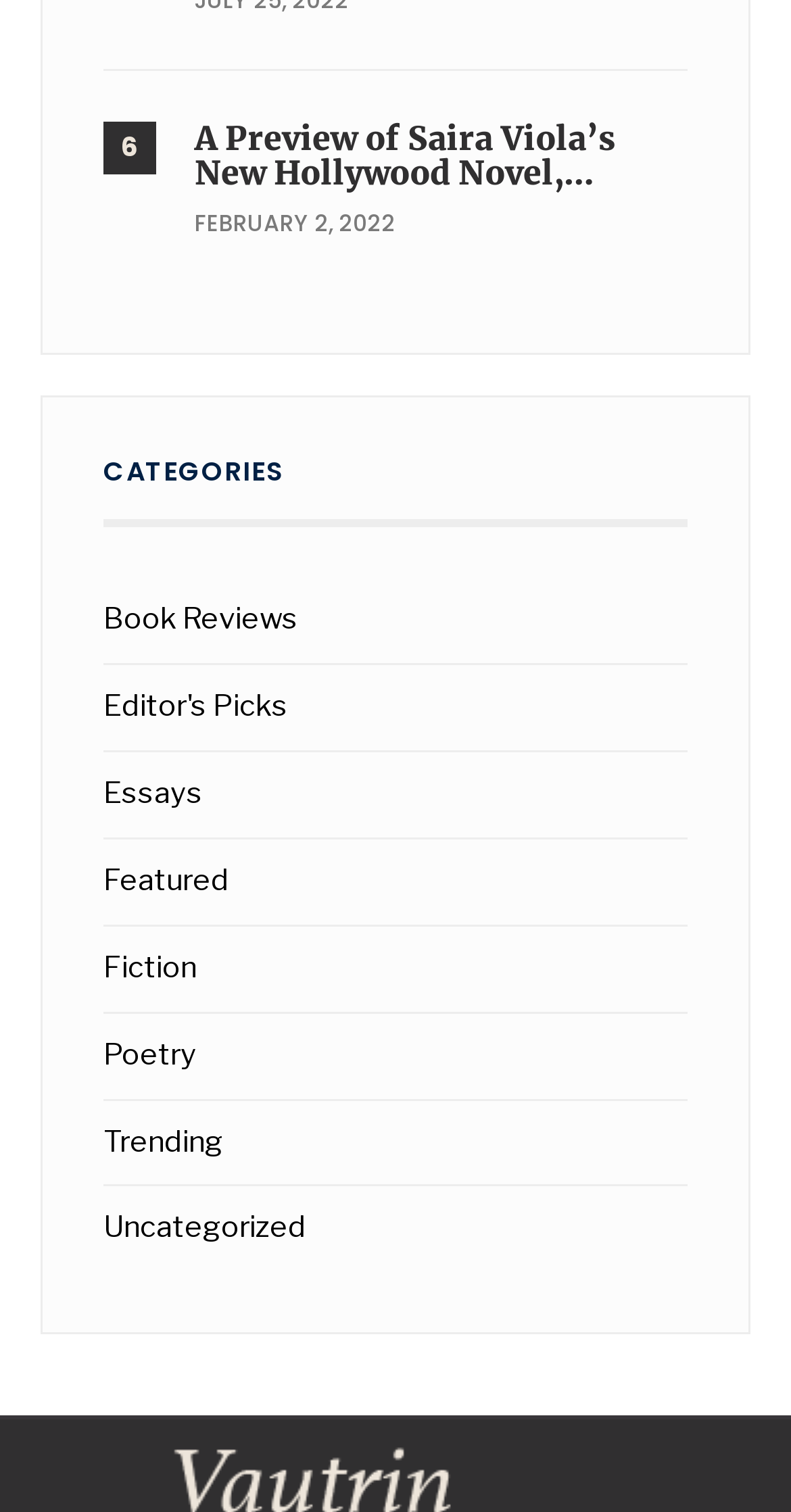Provide a short, one-word or phrase answer to the question below:
What type of content is featured on the webpage?

Literary content